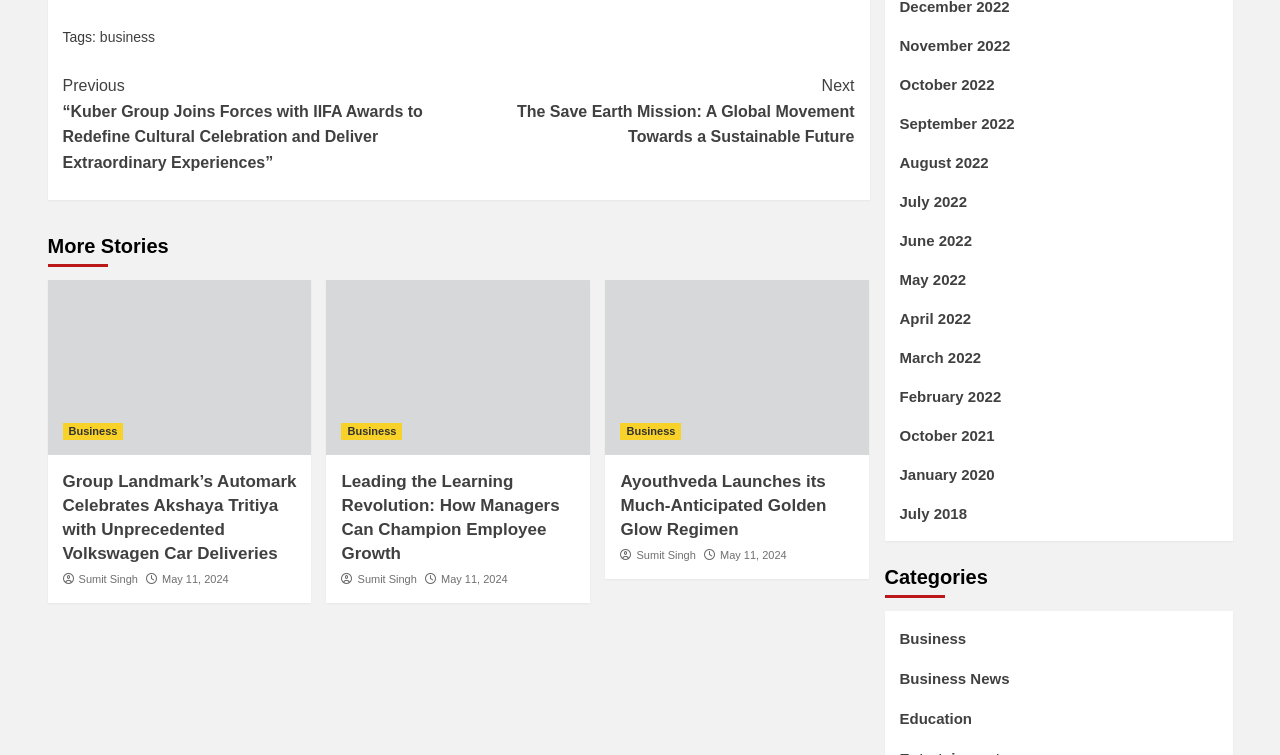Using the format (top-left x, top-left y, bottom-right x, bottom-right y), and given the element description, identify the bounding box coordinates within the screenshot: July 2018

[0.703, 0.665, 0.951, 0.697]